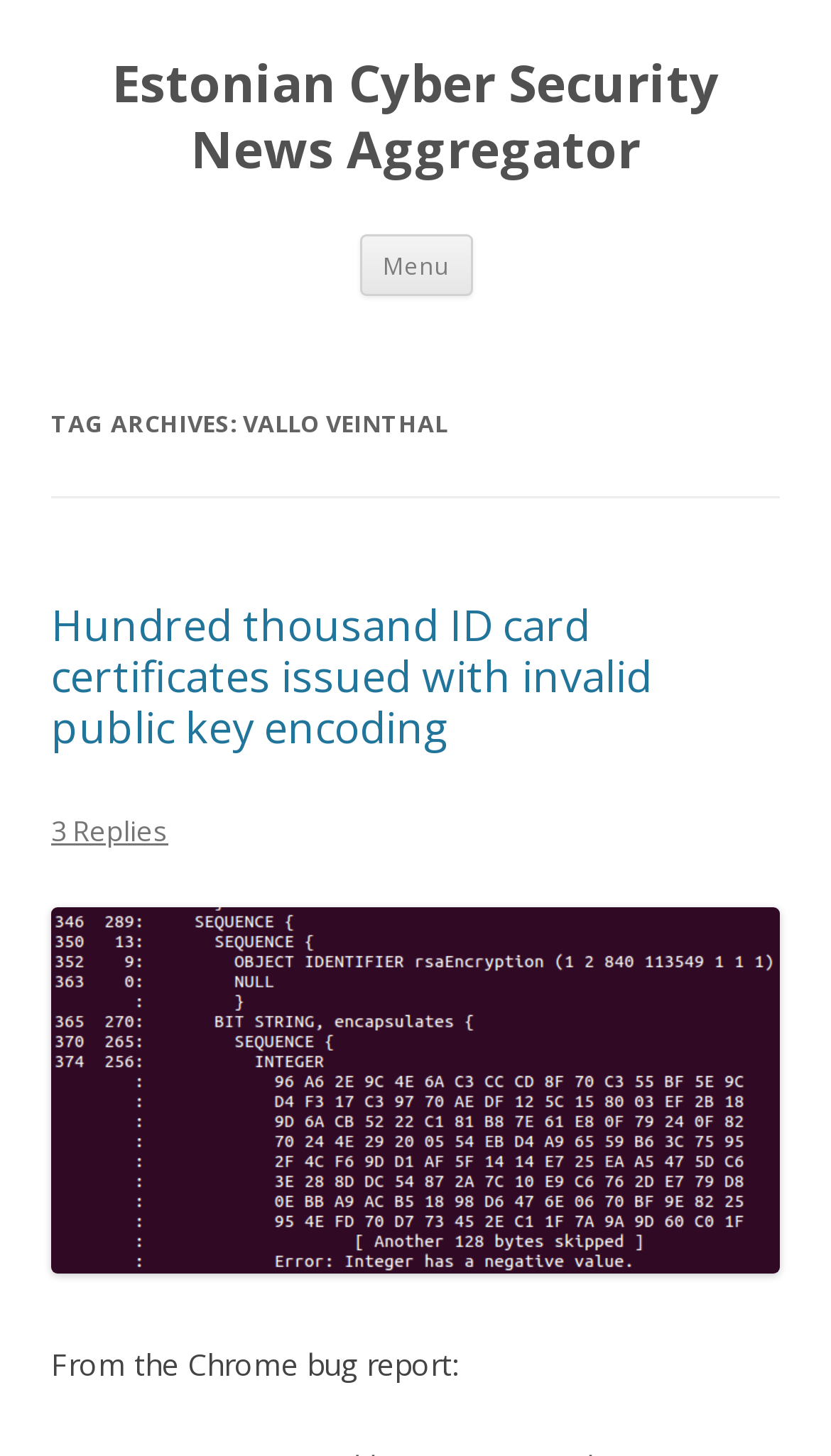Provide a thorough description of the webpage you see.

The webpage is about Estonian Cyber Security News Aggregator, specifically focused on Vallo Veinthal. At the top, there is a heading with the title "Estonian Cyber Security News Aggregator" which is also a link. Below it, there is a button labeled "Menu" and a link "Skip to content" positioned to its right.

The main content area is divided into sections, with a header "TAG ARCHIVES: VALLO VEINTHAL" at the top. Below this header, there is a news article with the title "Hundred thousand ID card certificates issued with invalid public key encoding", which is also a link. This article has a reply count of 3, indicated by a link "3 Replies" positioned below the article title.

To the right of the article title, there is an image related to the article, labeled "ESTEID_RSA_negative_modulus". At the bottom of the article, there is a static text "From the Chrome bug report:", which appears to be a quote or a reference related to the article.

Overall, the webpage appears to be a news aggregator focused on cyber security news related to Vallo Veinthal, with a simple and organized layout.